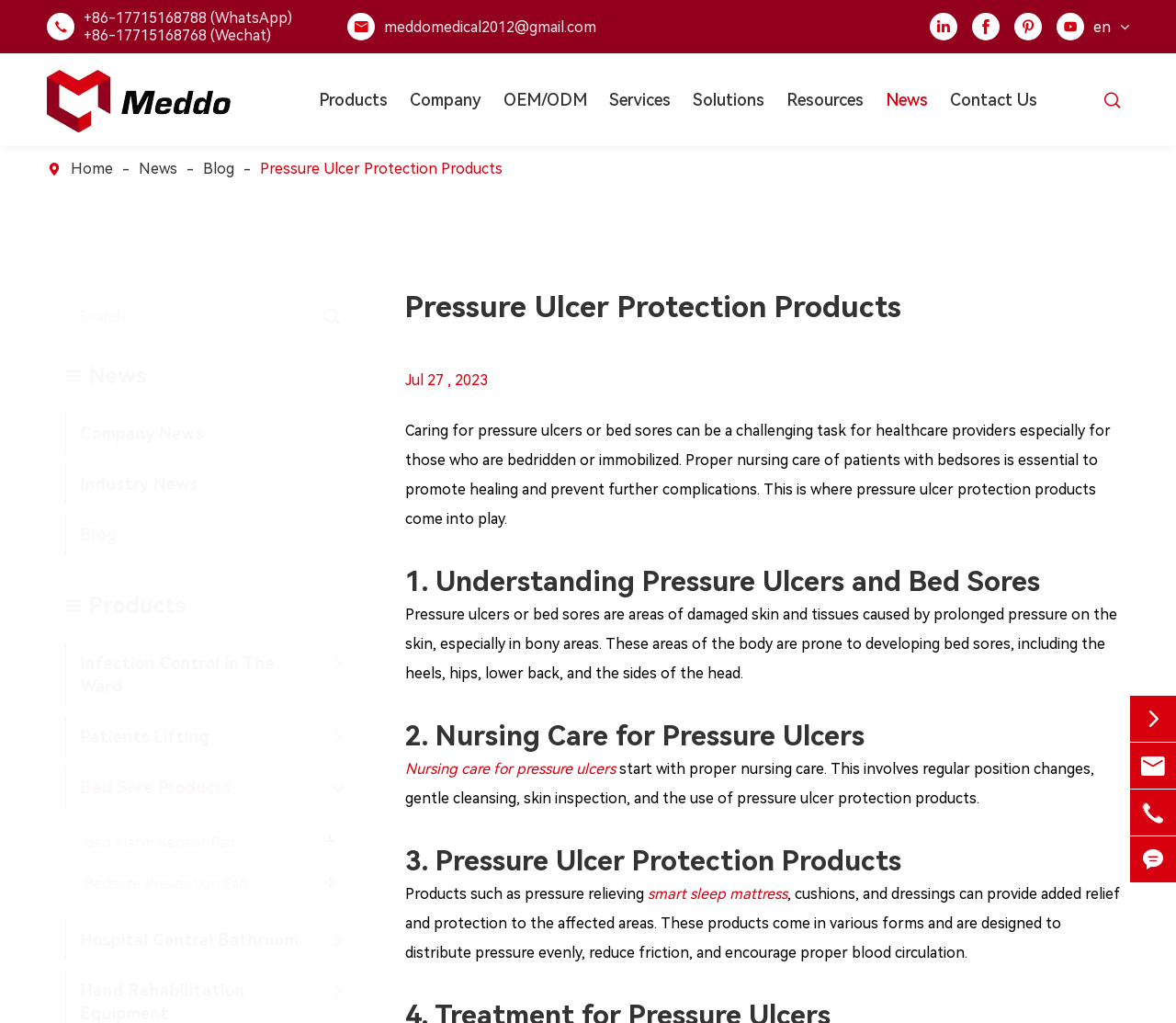Give a short answer using one word or phrase for the question:
What is the date mentioned in the webpage?

Jul 27, 2023